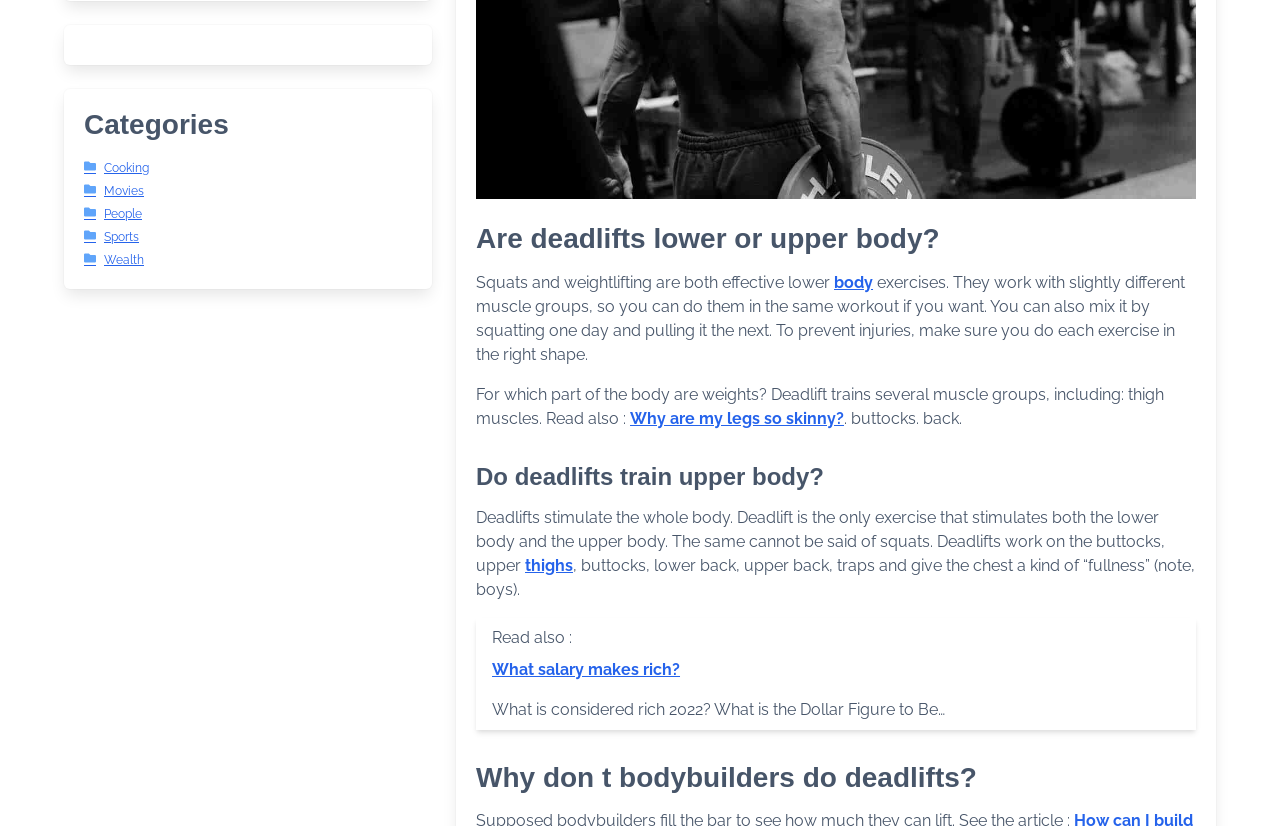Provide the bounding box coordinates in the format (top-left x, top-left y, bottom-right x, bottom-right y). All values are floating point numbers between 0 and 1. Determine the bounding box coordinate of the UI element described as: aria-label="search"

None